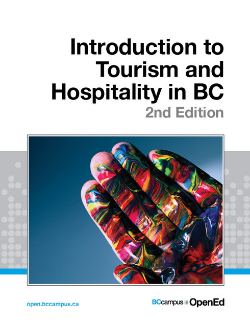What is the background color of the cover?
Can you offer a detailed and complete answer to this question?

The background of the cover is a clean, light gray, which provides a neutral and calm contrast to the vibrant, multicolored handprint, making the overall design visually appealing.